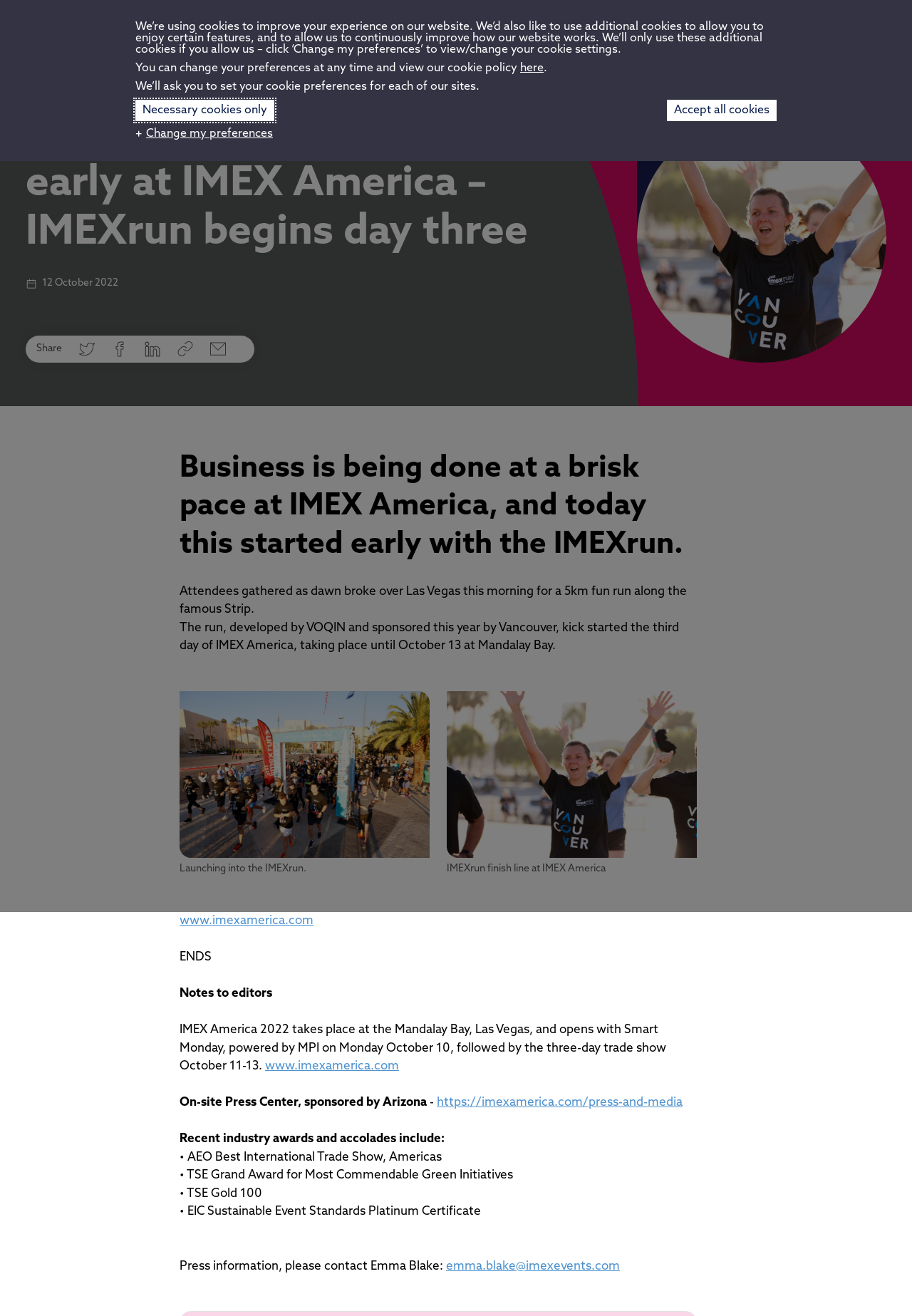From the given element description: "Change my preferences", find the bounding box for the UI element. Provide the coordinates as four float numbers between 0 and 1, in the order [left, top, right, bottom].

[0.148, 0.097, 0.304, 0.106]